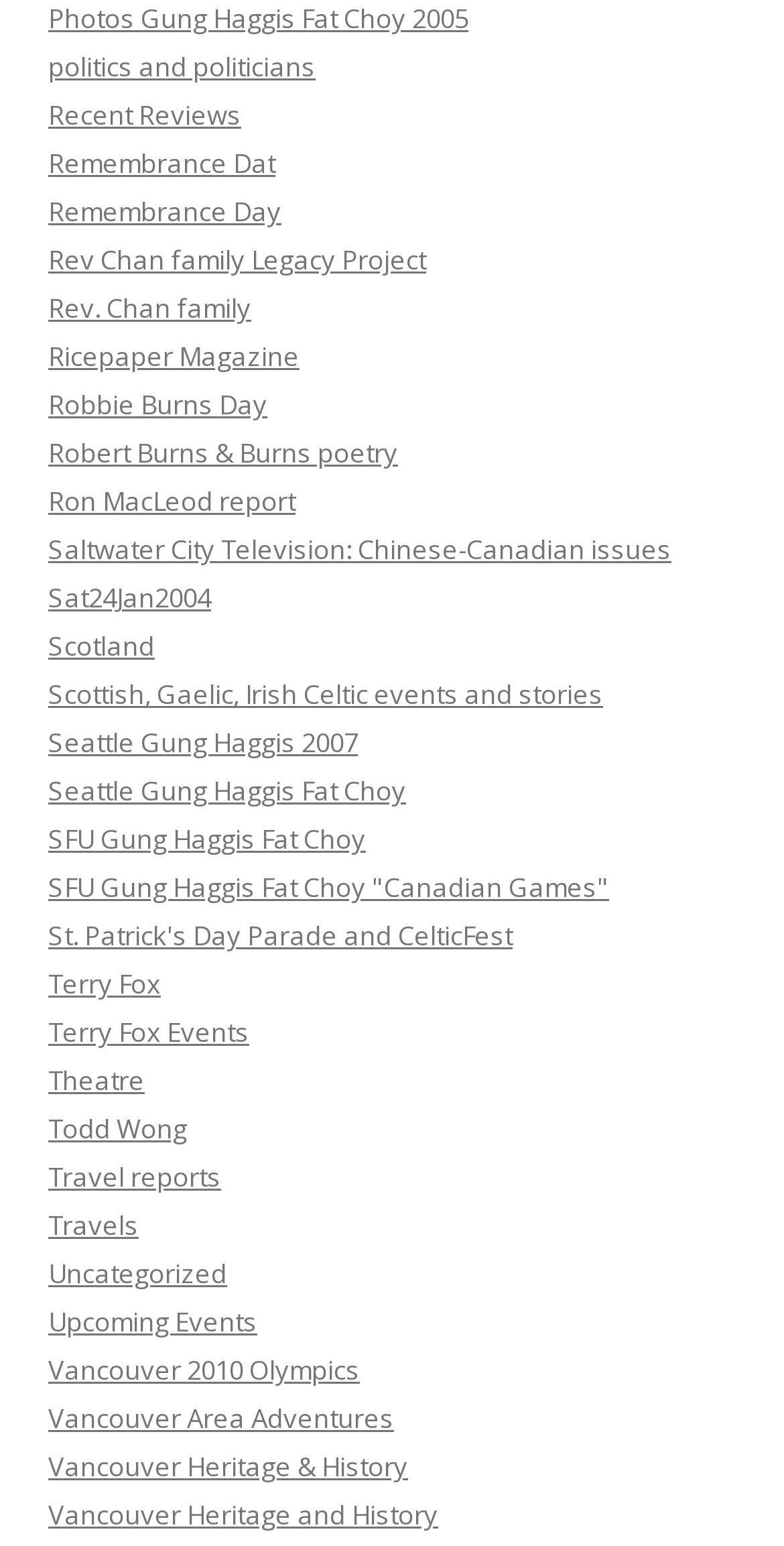Identify the bounding box coordinates necessary to click and complete the given instruction: "Learn about Remembrance Day".

[0.062, 0.126, 0.359, 0.149]